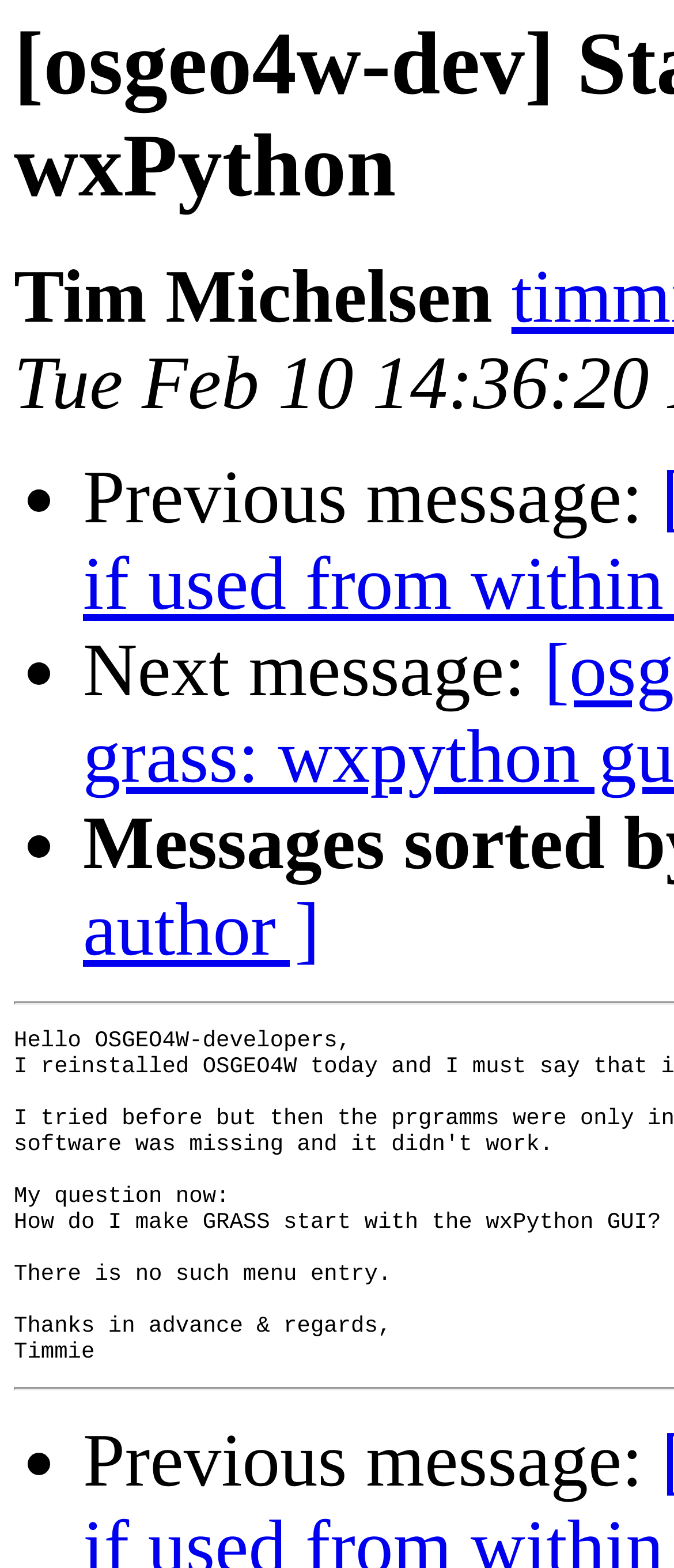Extract the top-level heading from the webpage and provide its text.

[osgeo4w-dev] Starting GRASS with wxPython